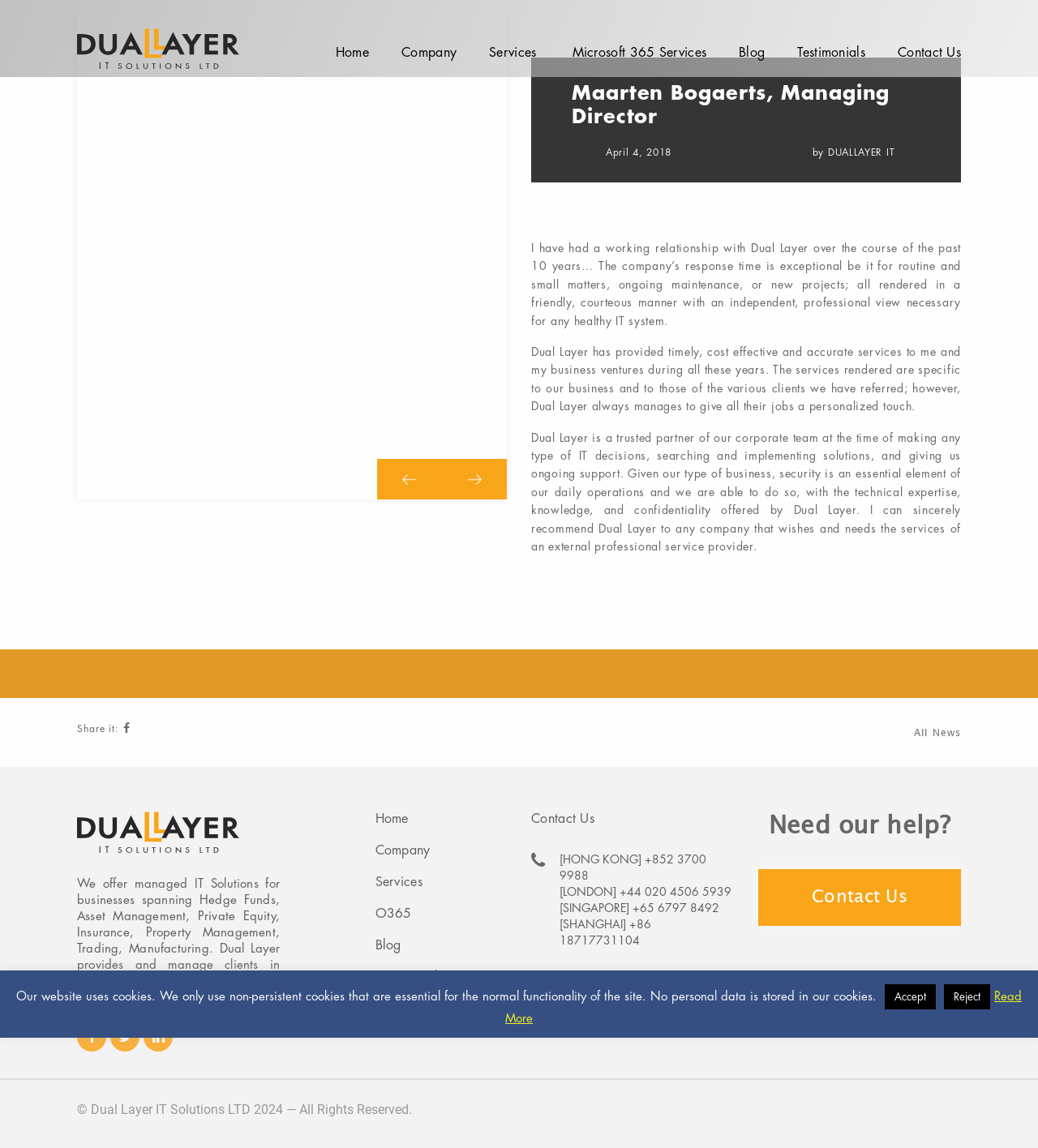Determine the bounding box coordinates of the section to be clicked to follow the instruction: "Read the testimonial of Maarten Bogaerts". The coordinates should be given as four float numbers between 0 and 1, formatted as [left, top, right, bottom].

[0.512, 0.211, 0.926, 0.284]